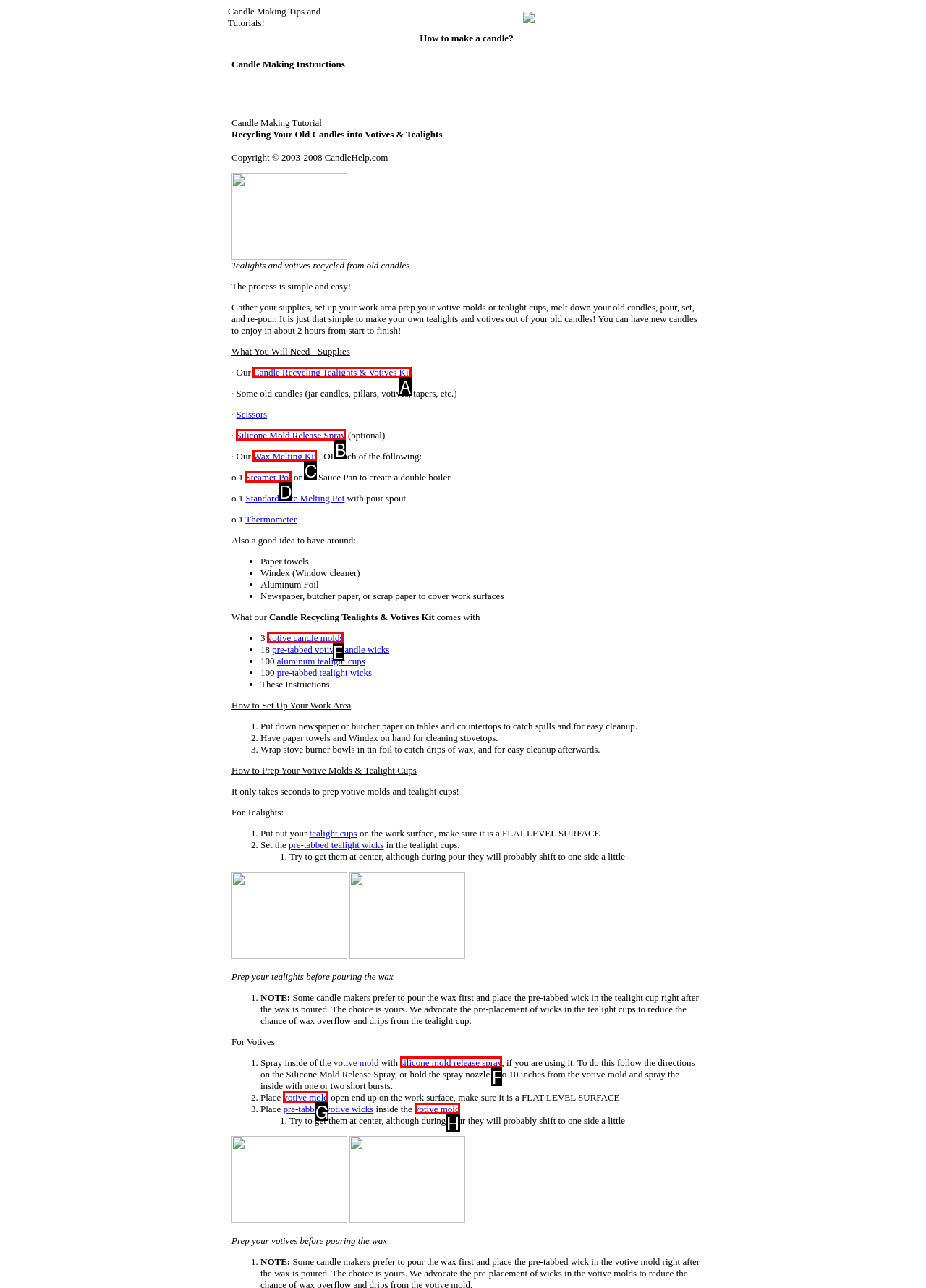Identify the HTML element to click to fulfill this task: Click the 'Candle Recycling Tealights & Votives Kit' link
Answer with the letter from the given choices.

A